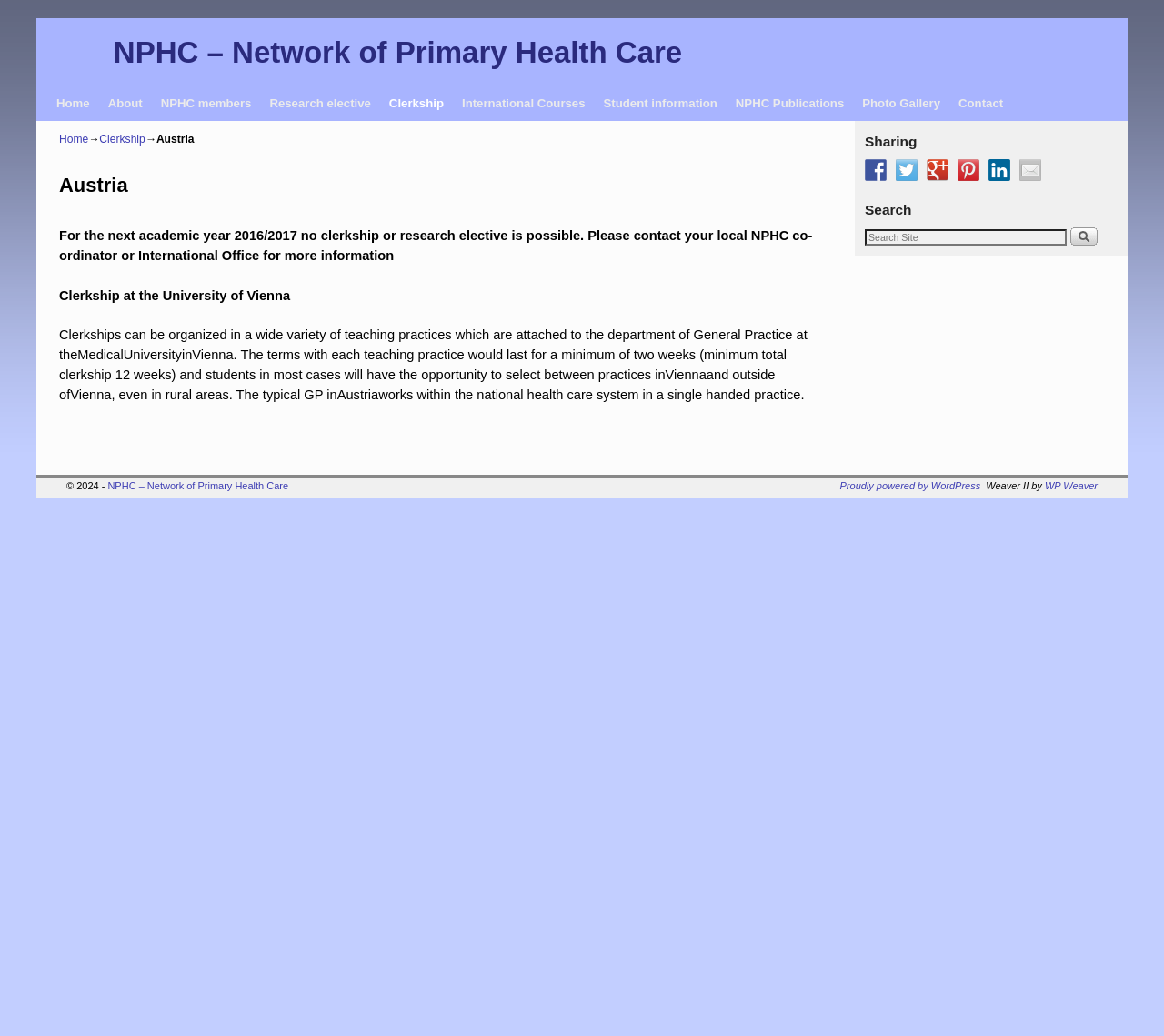Determine the bounding box coordinates for the clickable element required to fulfill the instruction: "Search for something". Provide the coordinates as four float numbers between 0 and 1, i.e., [left, top, right, bottom].

[0.743, 0.22, 0.96, 0.238]